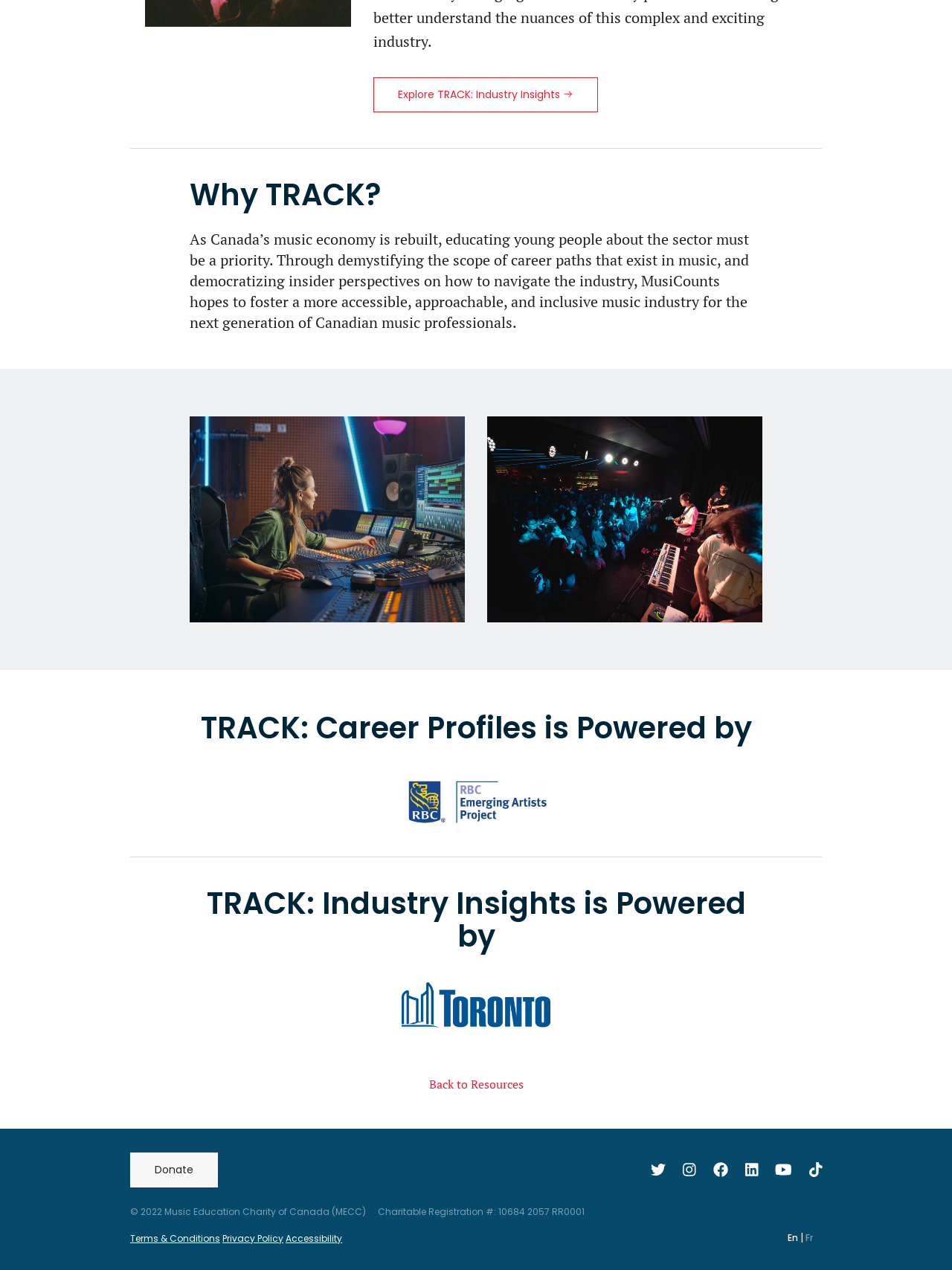Determine the bounding box coordinates of the clickable element to complete this instruction: "View TRACK: Career Profiles". Provide the coordinates in the format of four float numbers between 0 and 1, [left, top, right, bottom].

[0.387, 0.61, 0.613, 0.656]